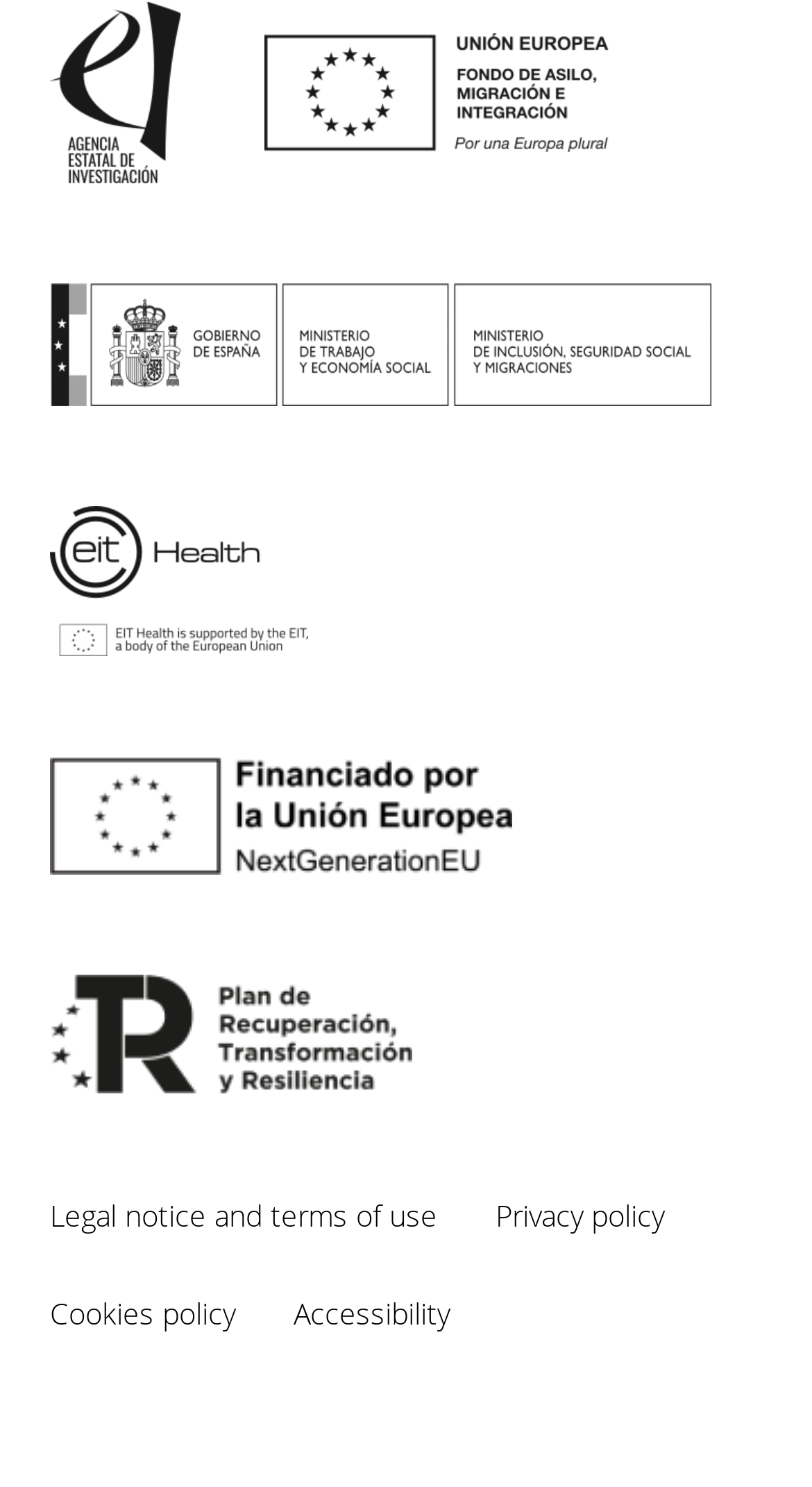Reply to the question below using a single word or brief phrase:
What is the topmost link on the webpage?

Agencia Estatal de Investigación.